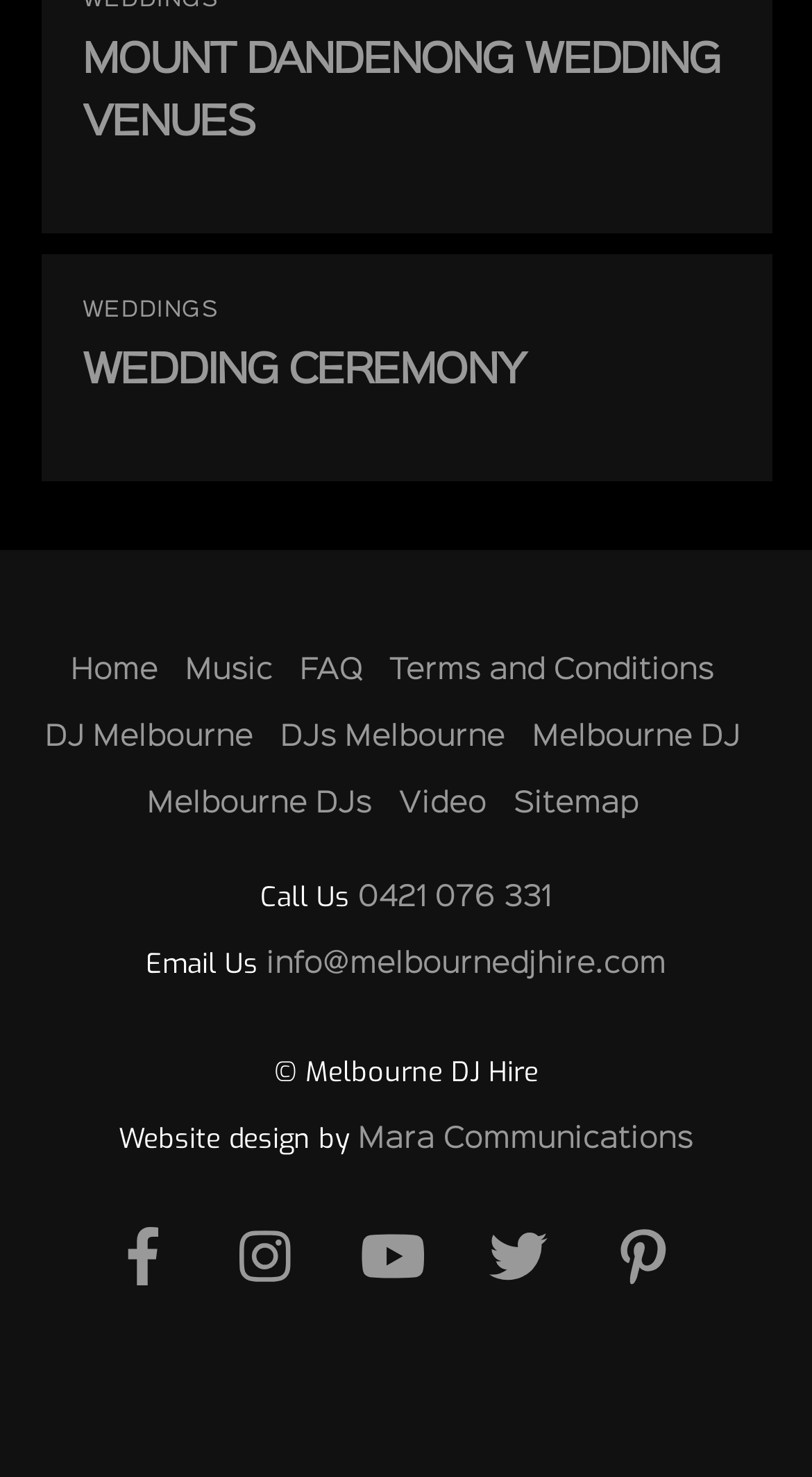Please predict the bounding box coordinates of the element's region where a click is necessary to complete the following instruction: "Click on 'MOUNT DANDENONG WEDDING VENUES'". The coordinates should be represented by four float numbers between 0 and 1, i.e., [left, top, right, bottom].

[0.101, 0.028, 0.887, 0.095]